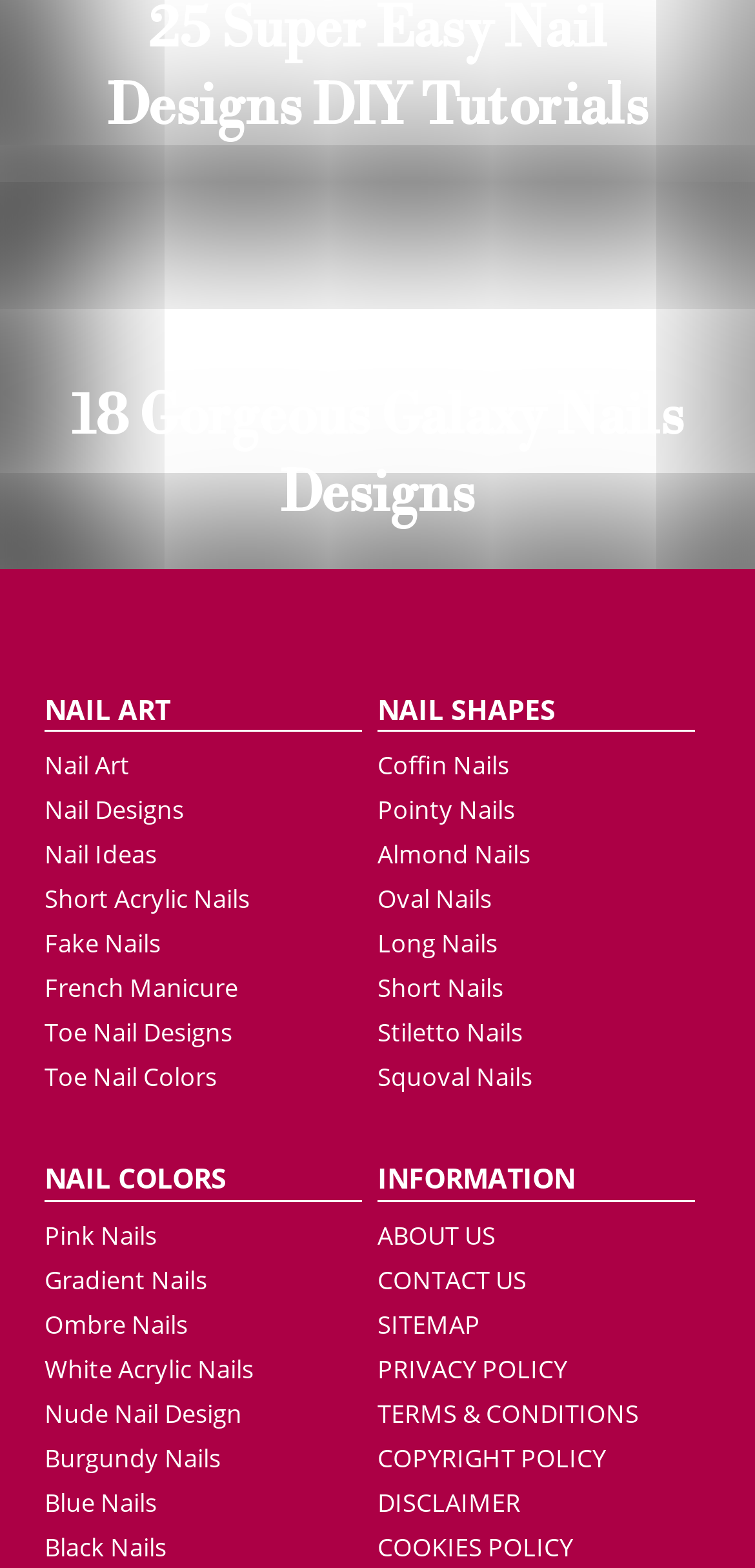Identify the bounding box coordinates of the section to be clicked to complete the task described by the following instruction: "Learn about ABOUT US". The coordinates should be four float numbers between 0 and 1, formatted as [left, top, right, bottom].

[0.5, 0.777, 0.656, 0.799]